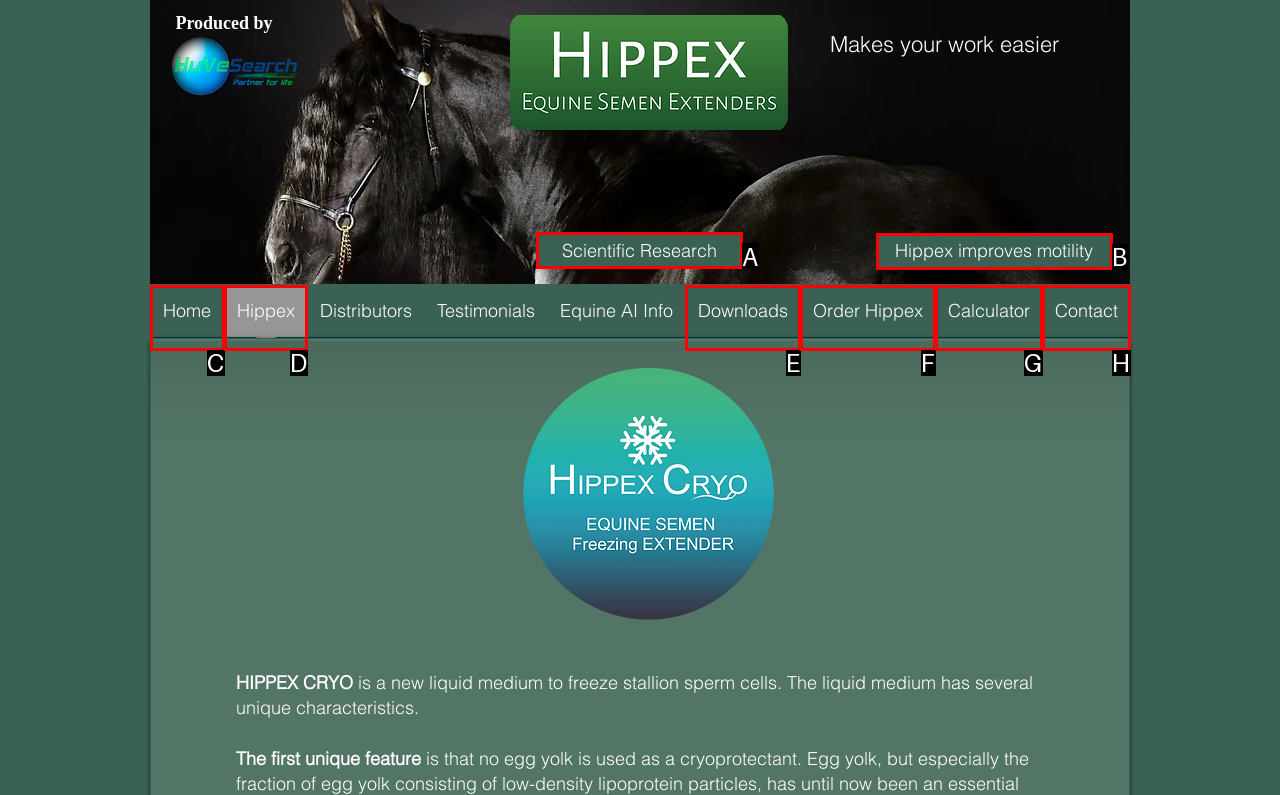Among the marked elements in the screenshot, which letter corresponds to the UI element needed for the task: Click on Scientific Research?

A